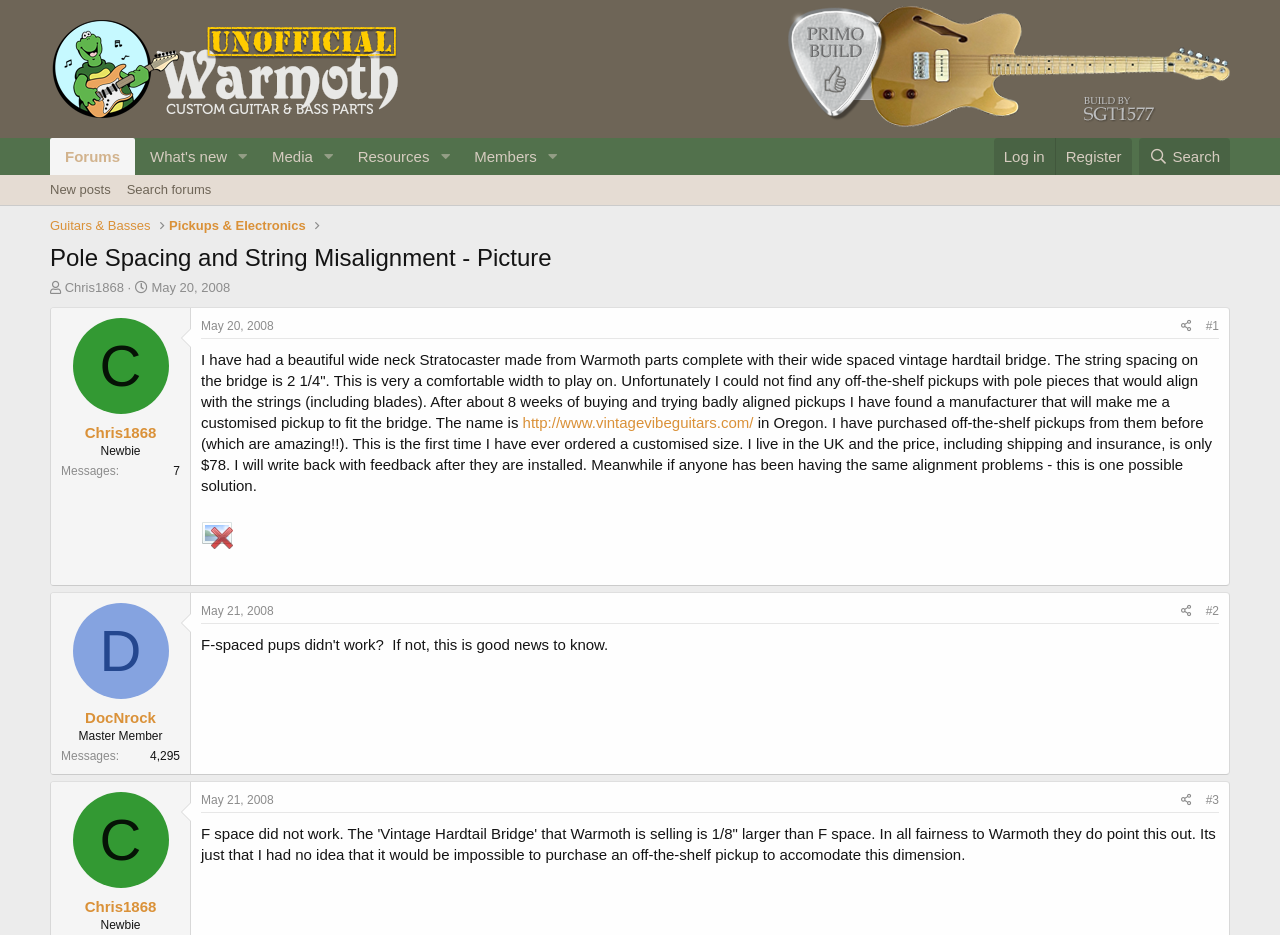Provide the text content of the webpage's main heading.

Pole Spacing and String Misalignment - Picture